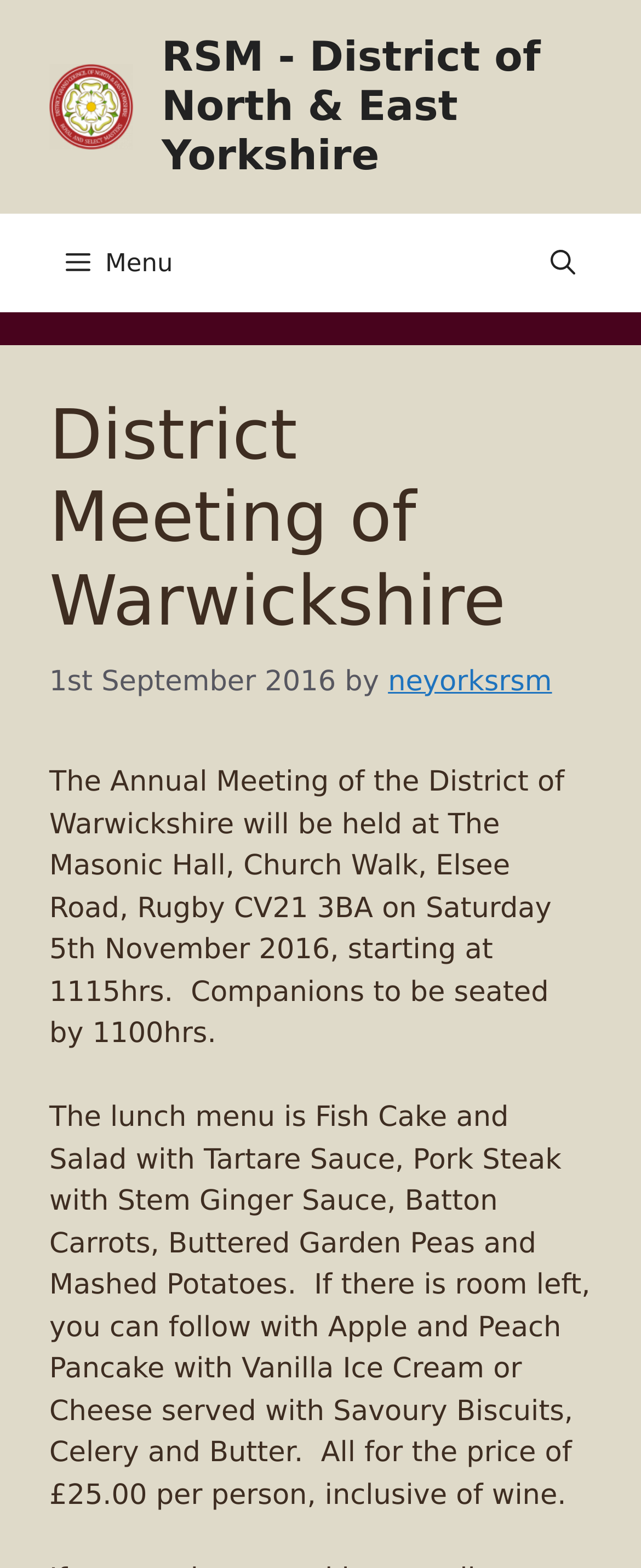What is the price of the lunch menu?
Please provide a comprehensive answer based on the visual information in the image.

I found the price by reading the text content of the webpage, specifically the paragraph that describes the lunch menu. The price is mentioned as 'All for the price of £25.00 per person, inclusive of wine'.